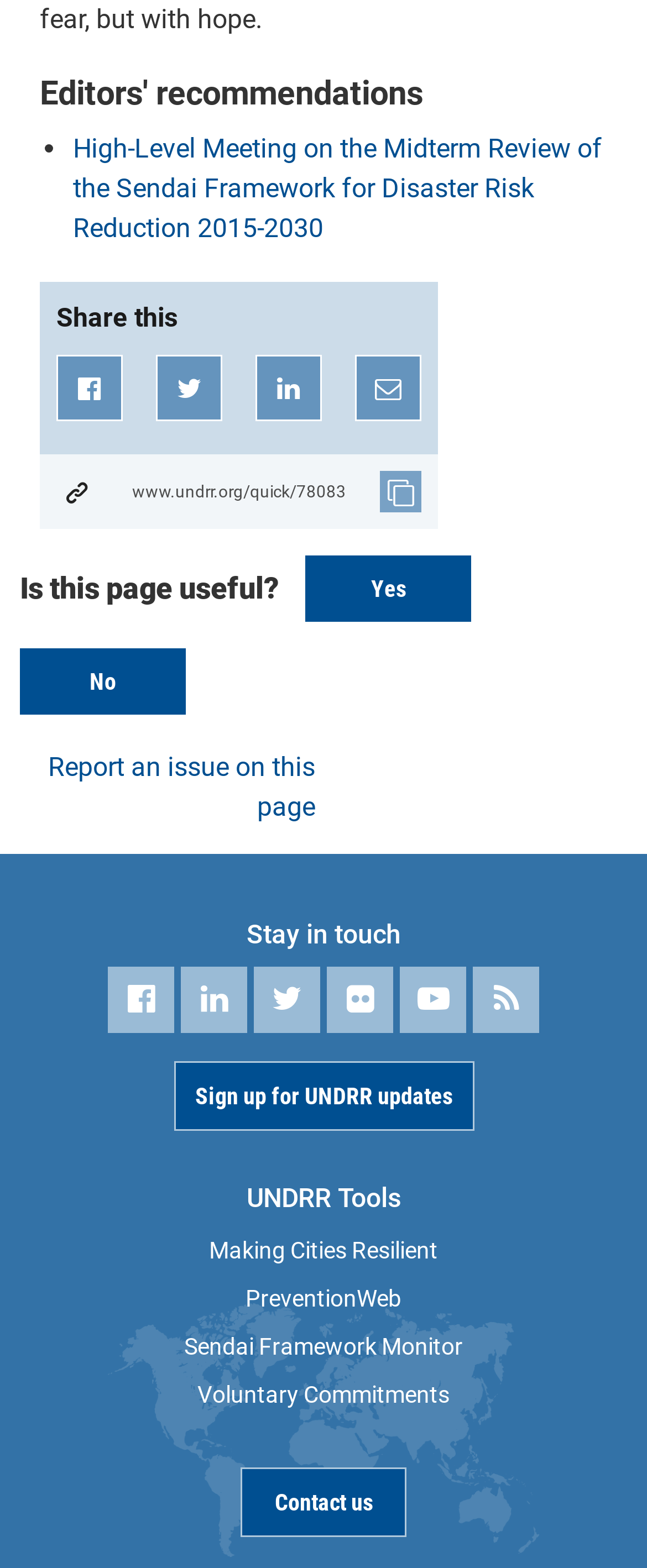What is the title of the first heading?
Your answer should be a single word or phrase derived from the screenshot.

Editors' recommendations